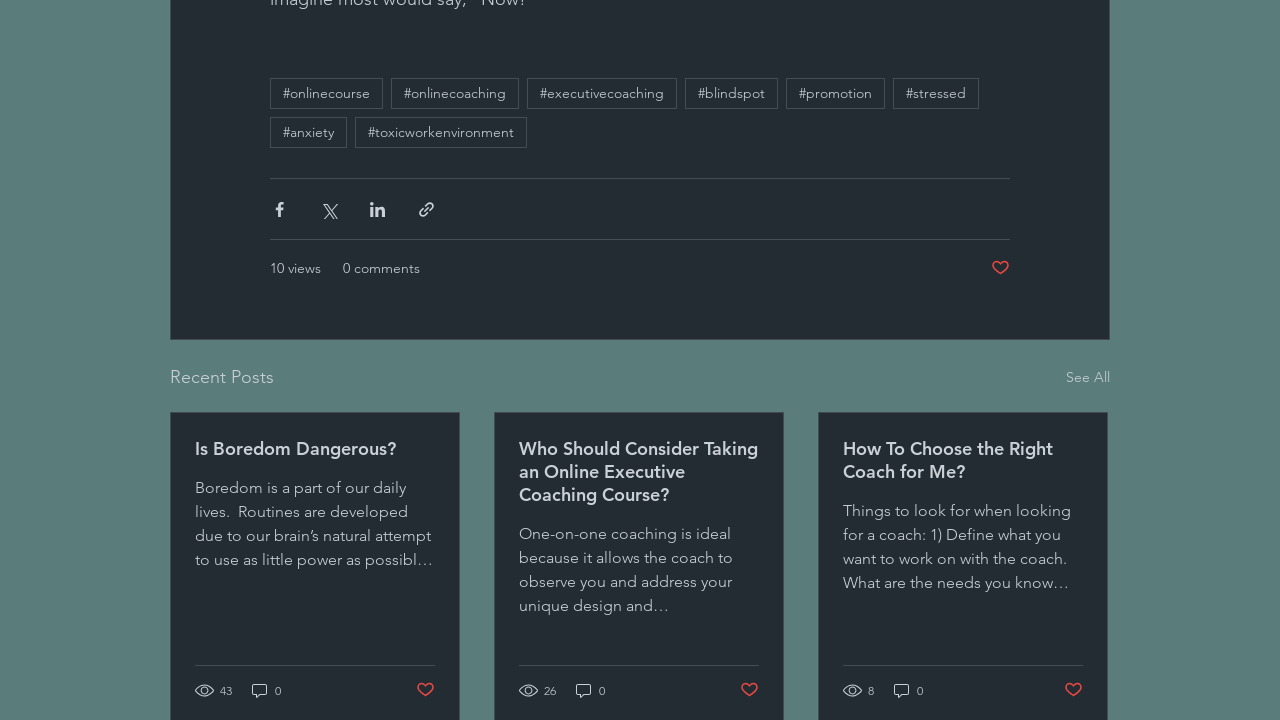Pinpoint the bounding box coordinates of the element that must be clicked to accomplish the following instruction: "Share via Facebook". The coordinates should be in the format of four float numbers between 0 and 1, i.e., [left, top, right, bottom].

[0.211, 0.277, 0.226, 0.303]